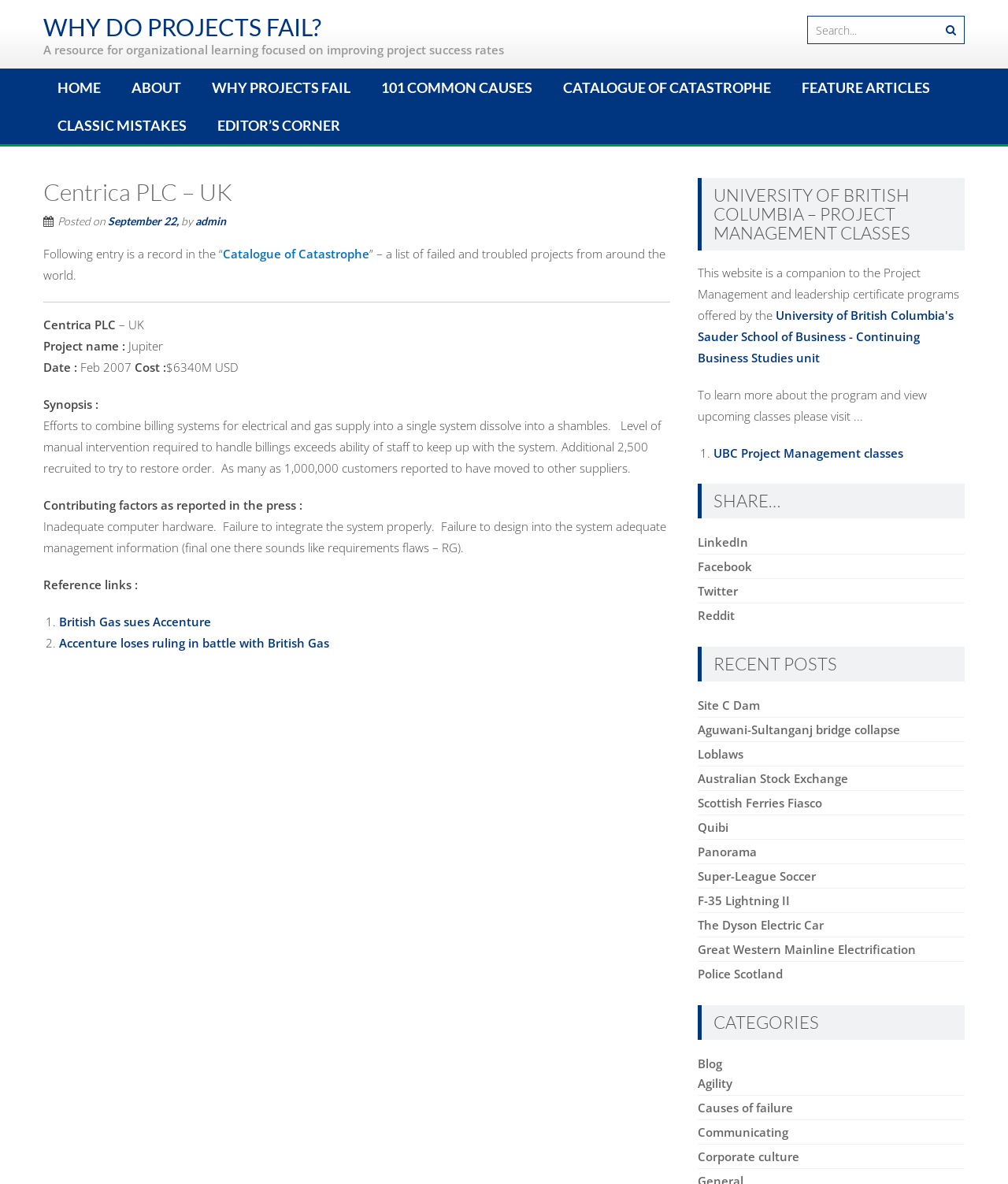Locate the bounding box coordinates of the element that needs to be clicked to carry out the instruction: "Learn about the catalogue of catastrophe". The coordinates should be given as four float numbers ranging from 0 to 1, i.e., [left, top, right, bottom].

[0.545, 0.058, 0.779, 0.09]